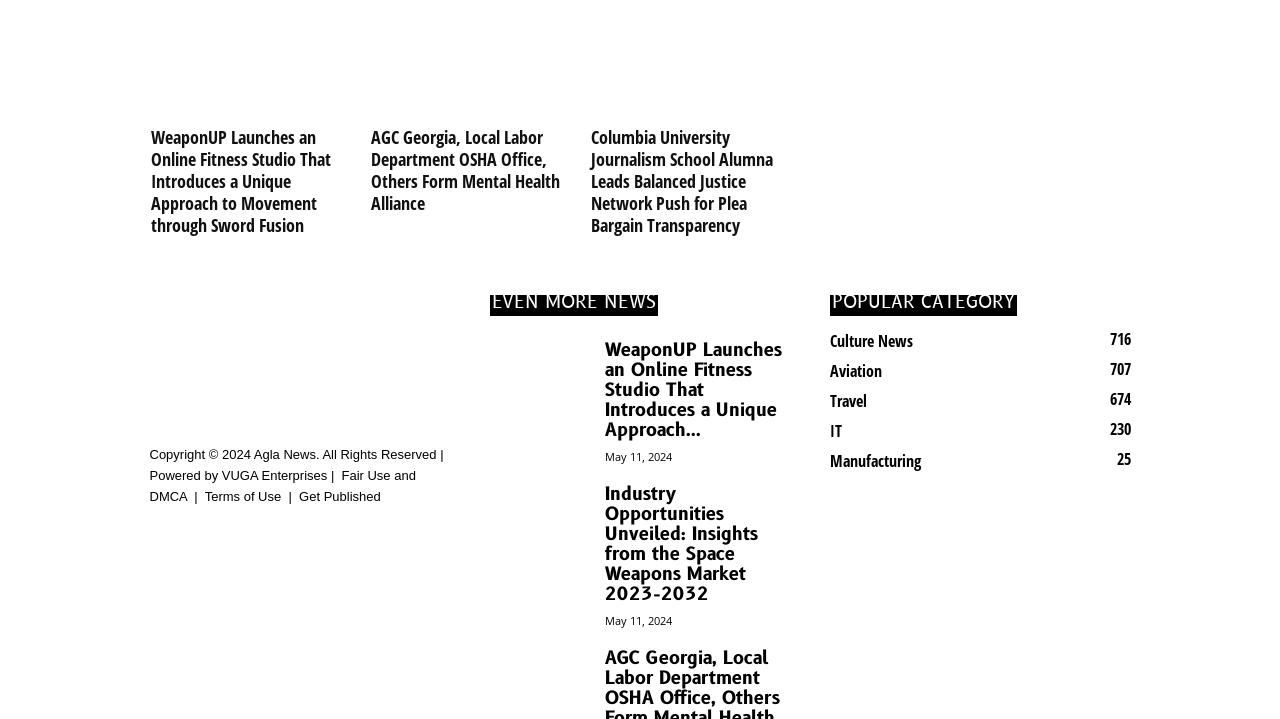Determine the bounding box for the UI element as described: "Terms of Use". The coordinates should be represented as four float numbers between 0 and 1, formatted as [left, top, right, bottom].

[0.16, 0.68, 0.22, 0.701]